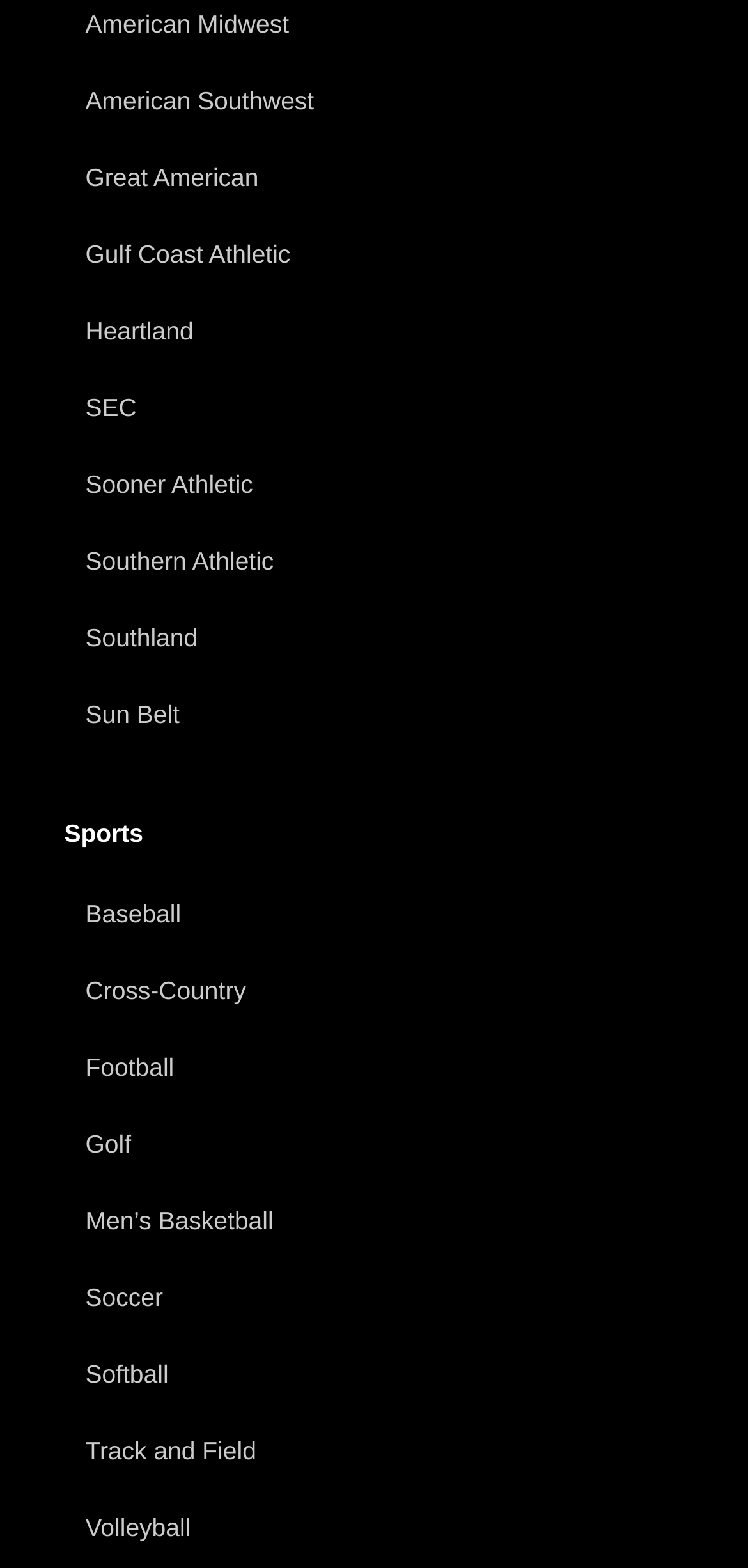Identify the bounding box coordinates of the clickable region to carry out the given instruction: "Explore Volleyball".

[0.086, 0.953, 0.914, 0.996]